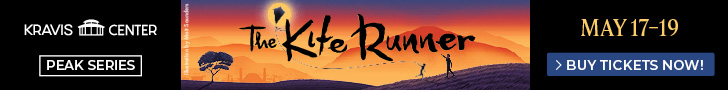Answer the question below with a single word or a brief phrase: 
What is the color scheme of the design?

Evocative colors of sunset